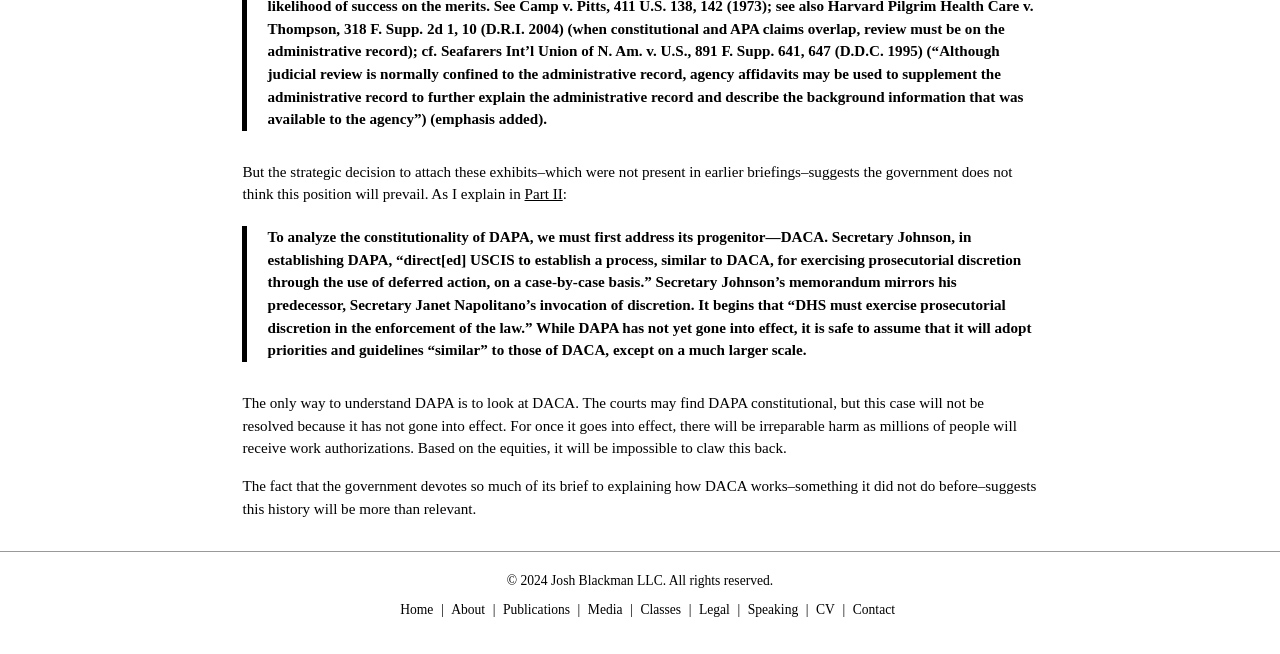Use a single word or phrase to answer the question: What is the significance of DACA in the article?

It is the progenitor of DAPA